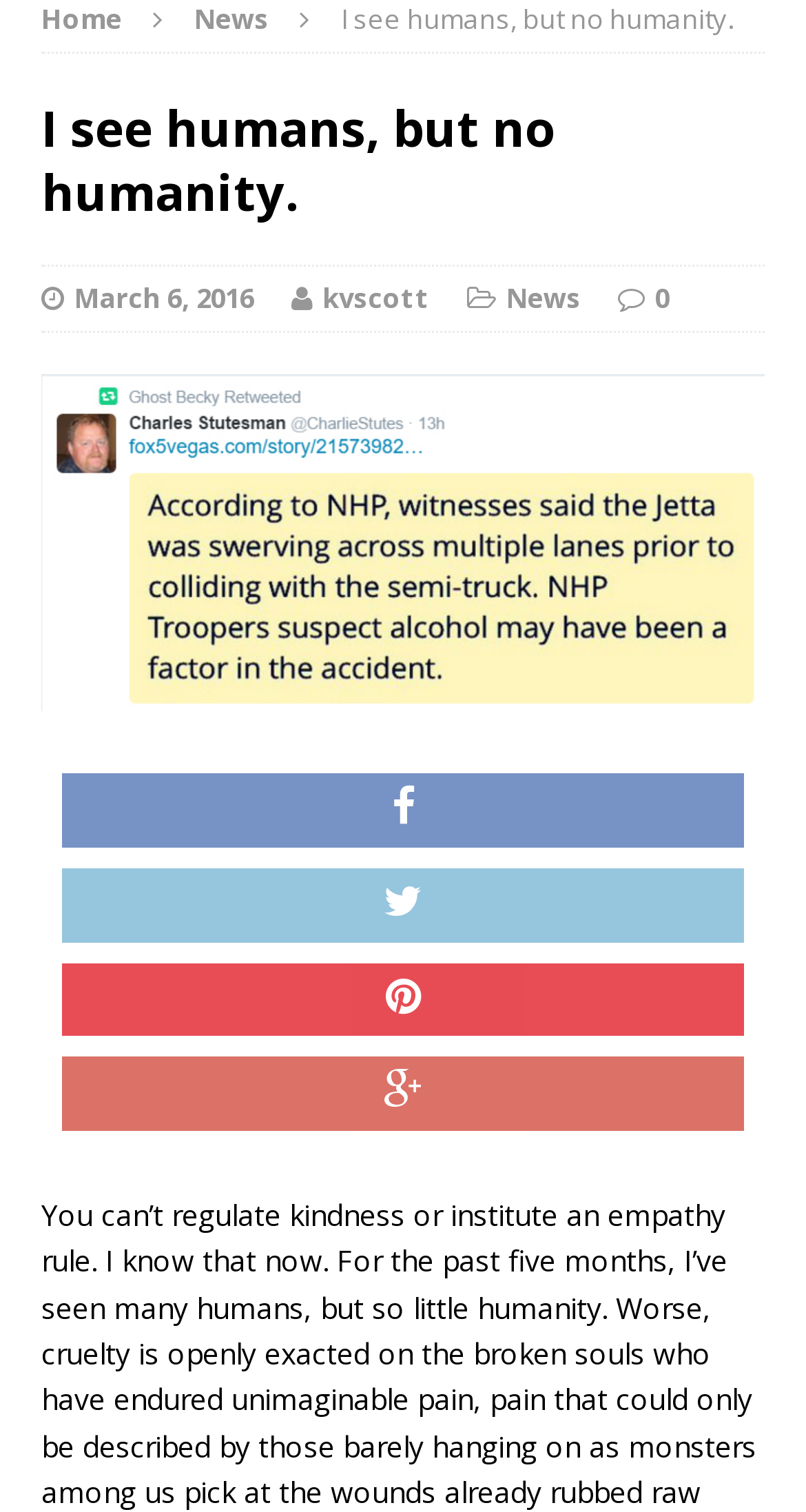Using the format (top-left x, top-left y, bottom-right x, bottom-right y), provide the bounding box coordinates for the described UI element. All values should be floating point numbers between 0 and 1: www.kristv.com

None